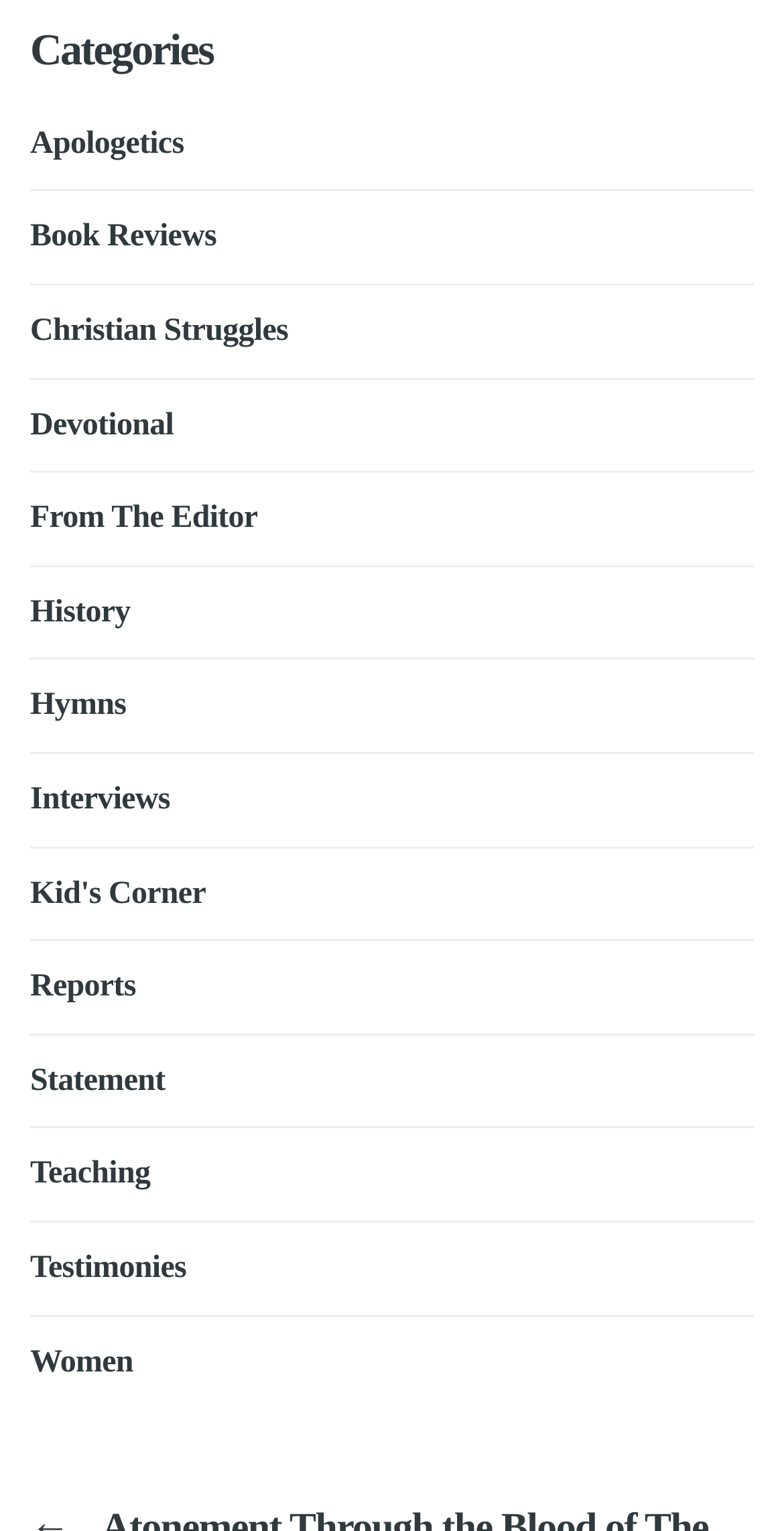Give the bounding box coordinates for the element described as: "From The Editor".

[0.038, 0.327, 0.329, 0.35]